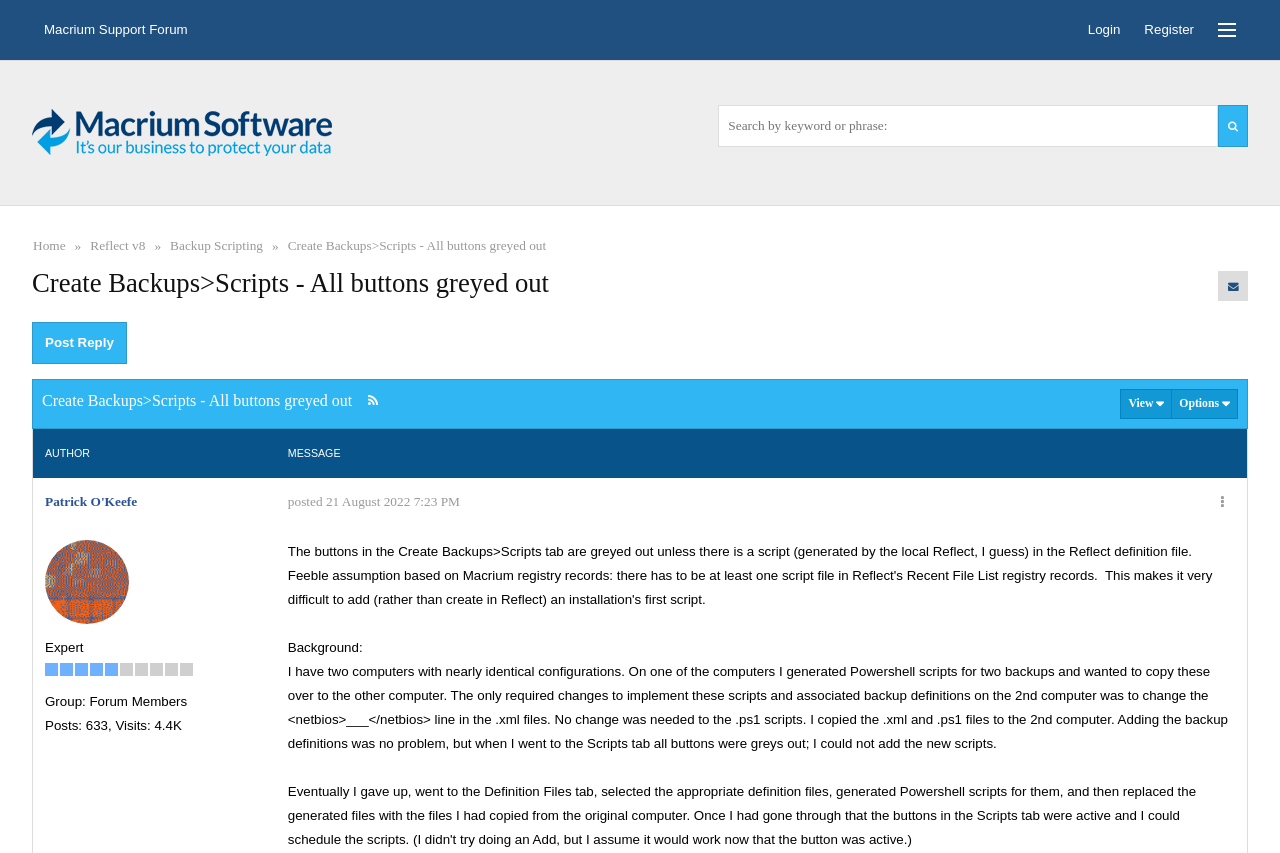What is the user's occupation?
Kindly offer a detailed explanation using the data available in the image.

The user's occupation or role is a Forum Member, as indicated by the label 'Group: Forum Members' located below the user's name and profile picture.